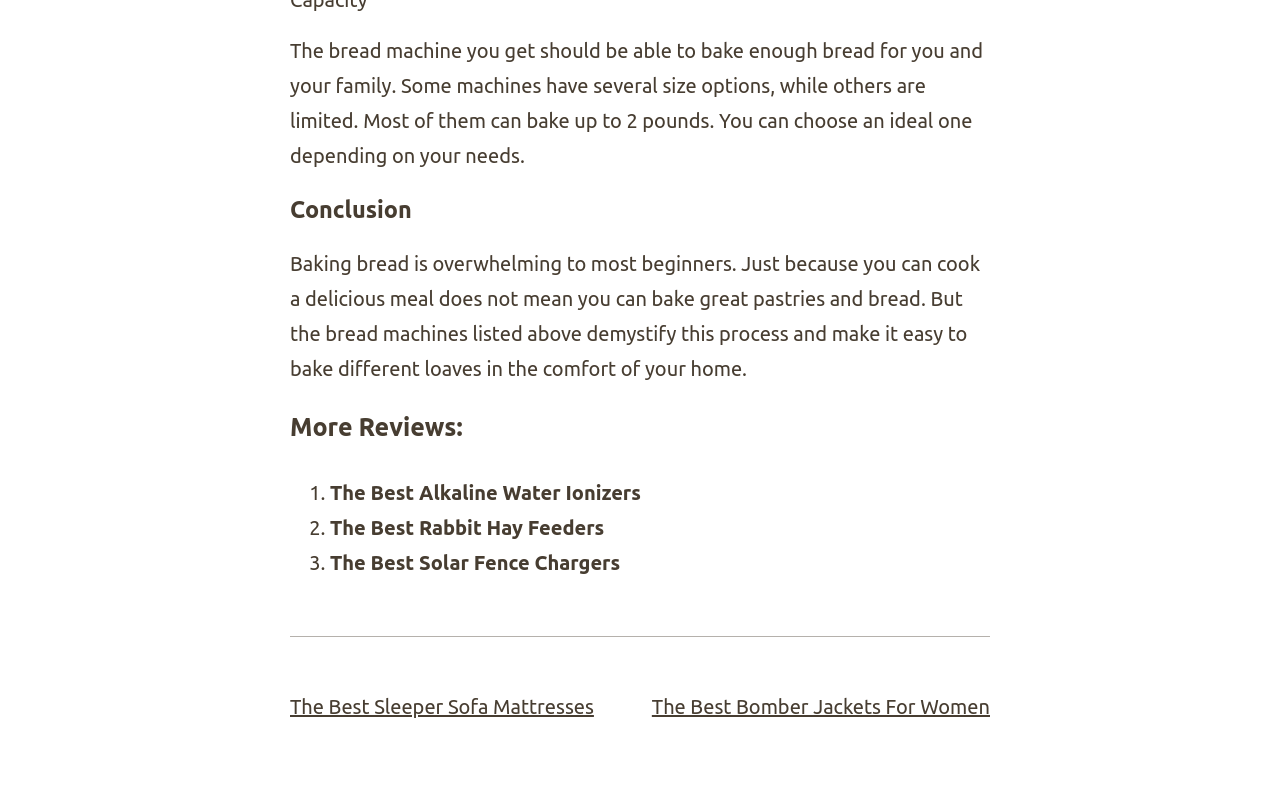Please identify the bounding box coordinates of the element that needs to be clicked to perform the following instruction: "Click on 'The Best Sleeper Sofa Mattresses'".

[0.227, 0.862, 0.464, 0.891]